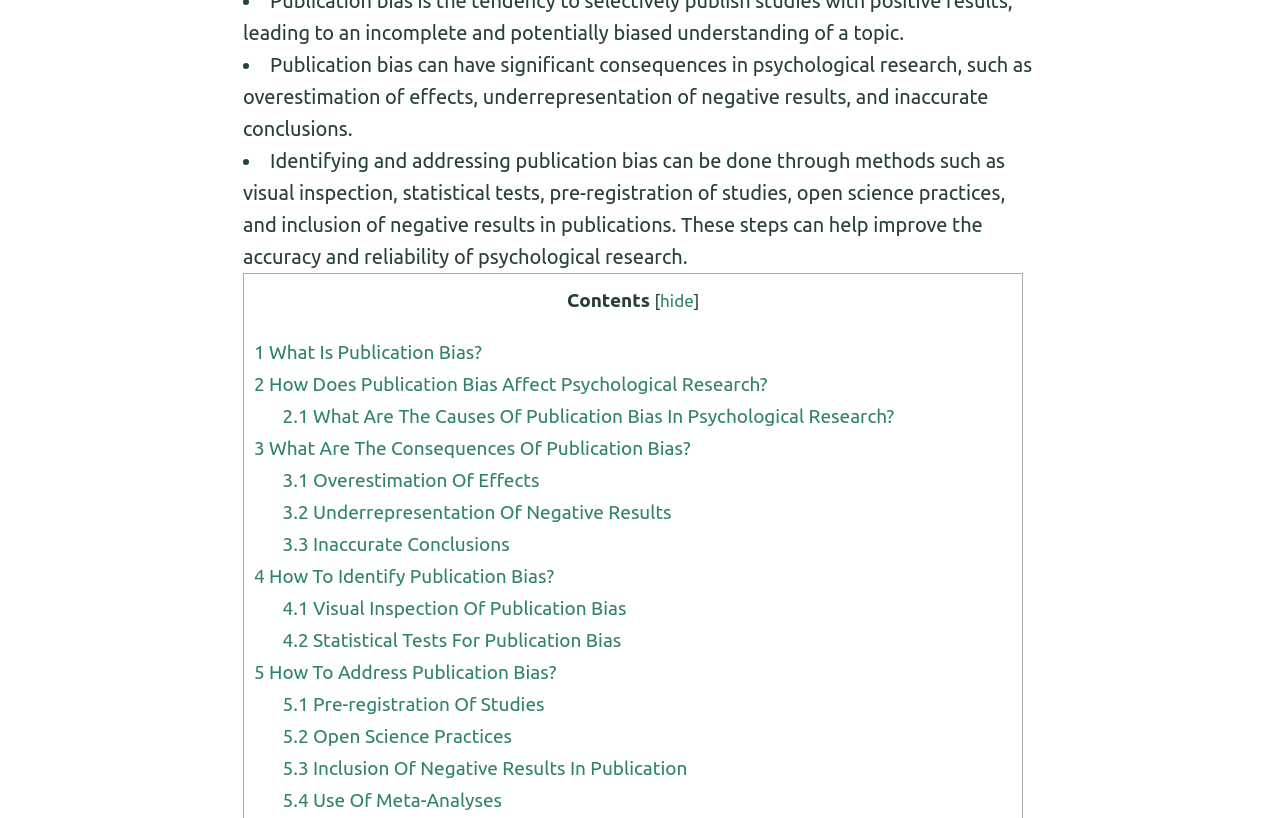Using the webpage screenshot and the element description hide, determine the bounding box coordinates. Specify the coordinates in the format (top-left x, top-left y, bottom-right x, bottom-right y) with values ranging from 0 to 1.

[0.516, 0.355, 0.542, 0.379]